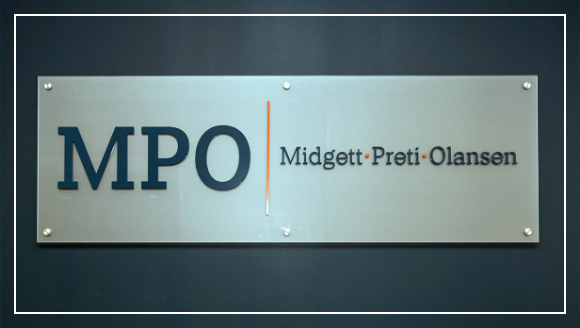What material is the sign likely made of?
Please look at the screenshot and answer in one word or a short phrase.

Glass or acrylic